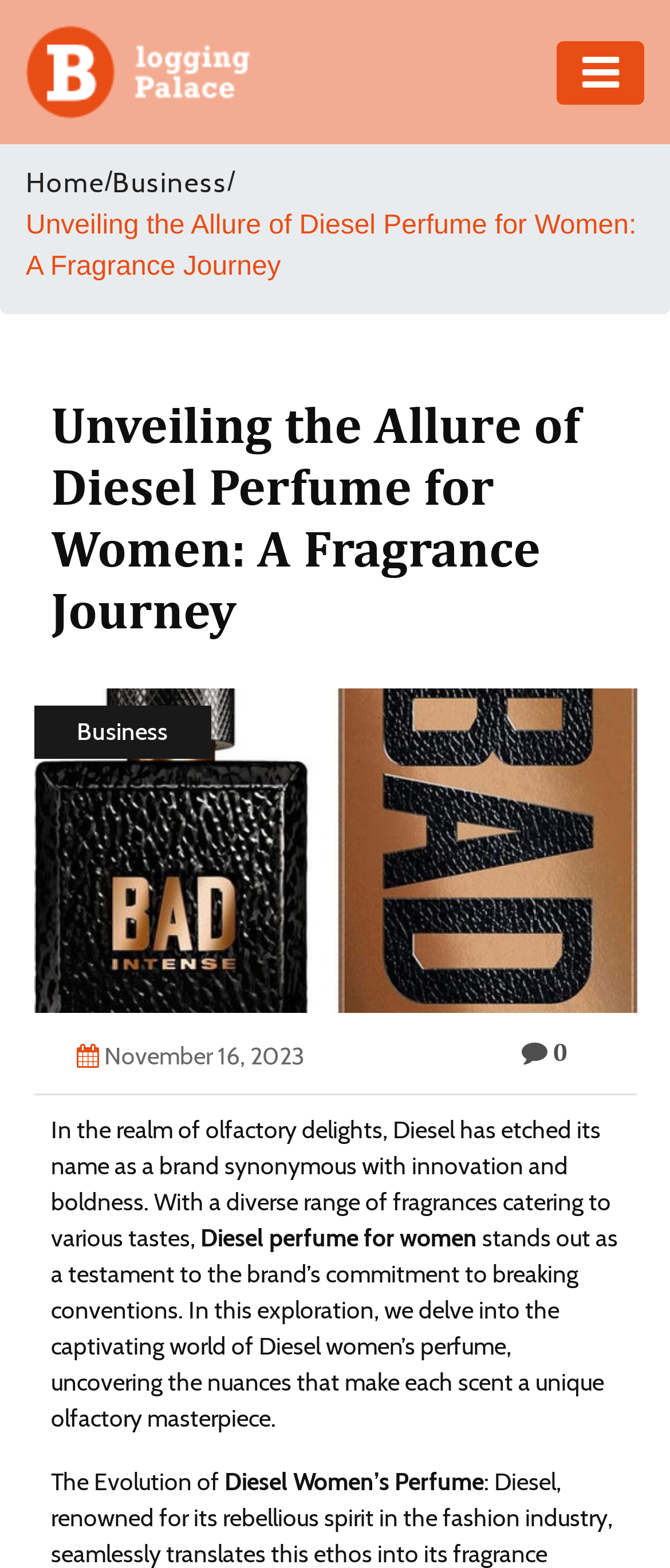Provide a single word or phrase answer to the question: 
How many links are there in the top navigation menu?

9